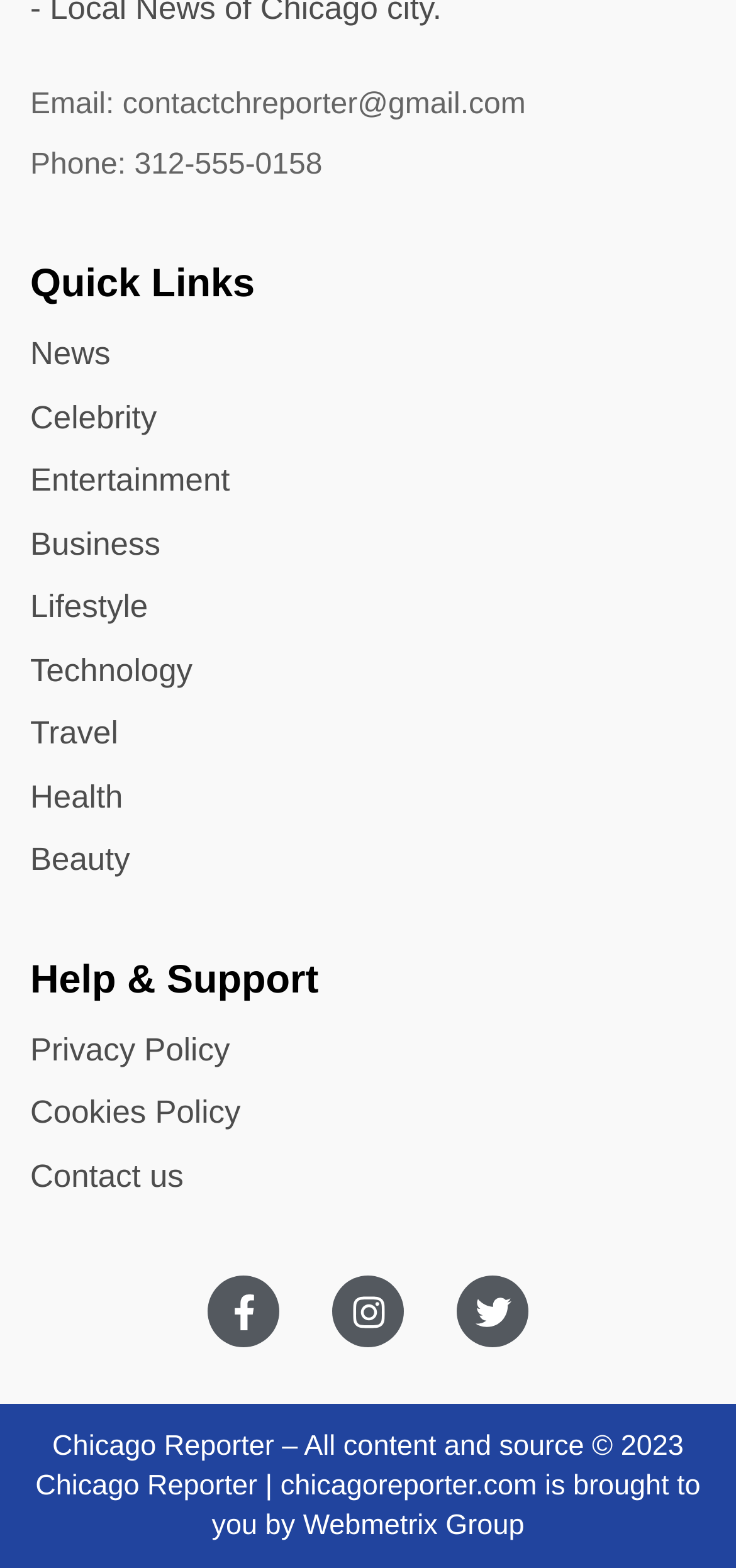Using the given element description, provide the bounding box coordinates (top-left x, top-left y, bottom-right x, bottom-right y) for the corresponding UI element in the screenshot: Cookies Policy

[0.041, 0.694, 0.959, 0.725]